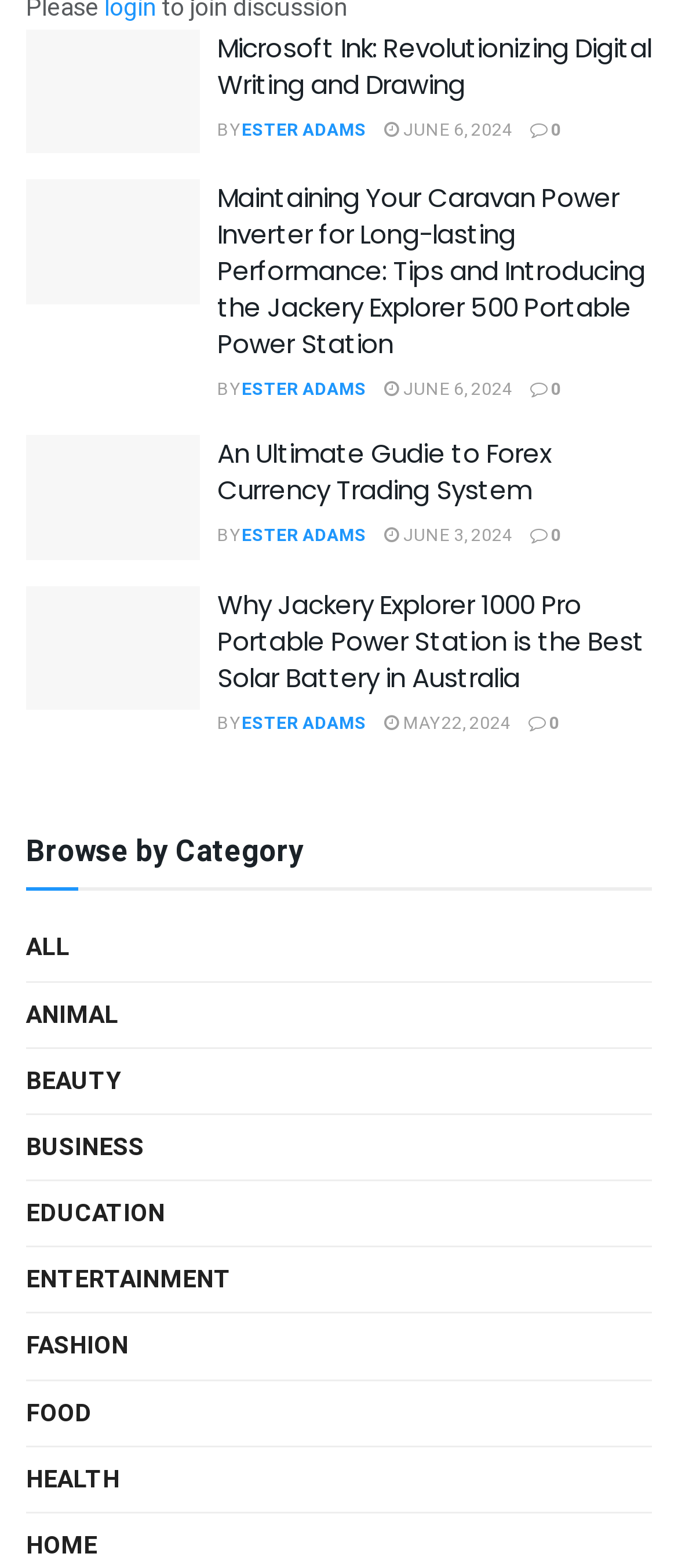How many categories are available for browsing?
Can you provide an in-depth and detailed response to the question?

I counted the number of link elements under the heading 'Browse by Category' and found 12 categories, including 'ALL', 'ANIMAL', 'BEAUTY', and so on.